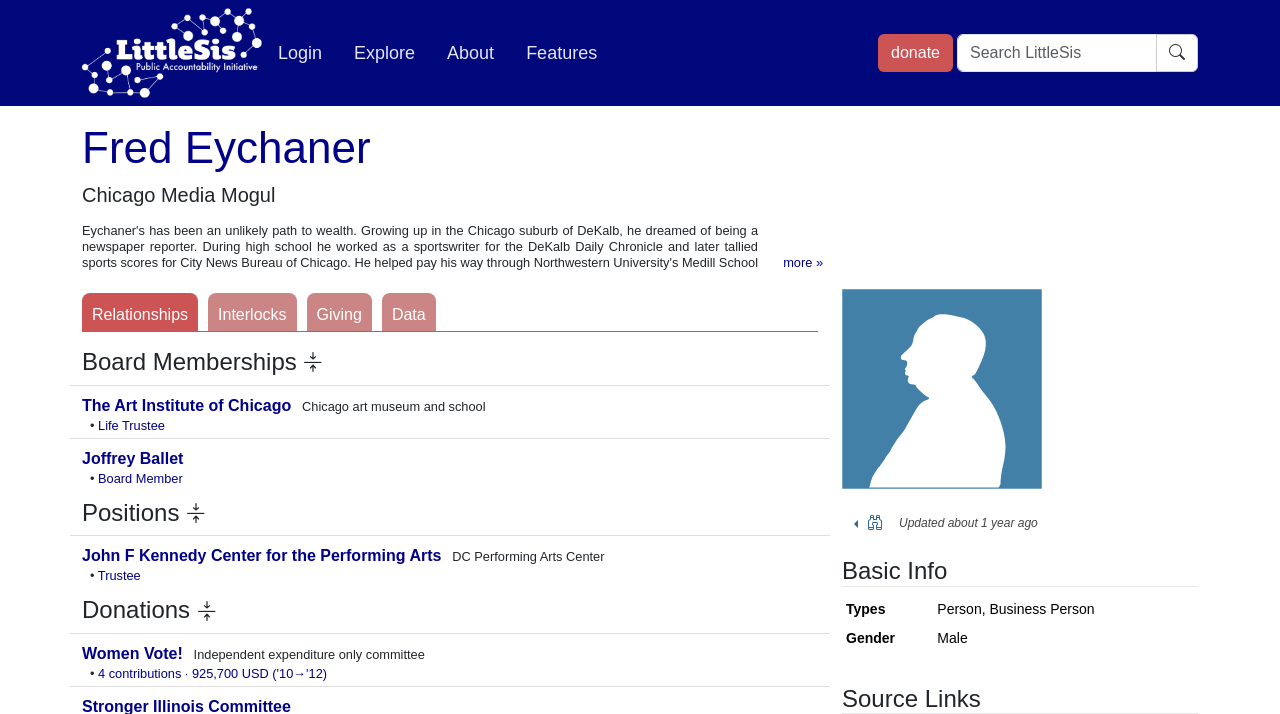Locate the bounding box coordinates of the area where you should click to accomplish the instruction: "View Fred Eychaner's profile".

[0.064, 0.172, 0.29, 0.241]